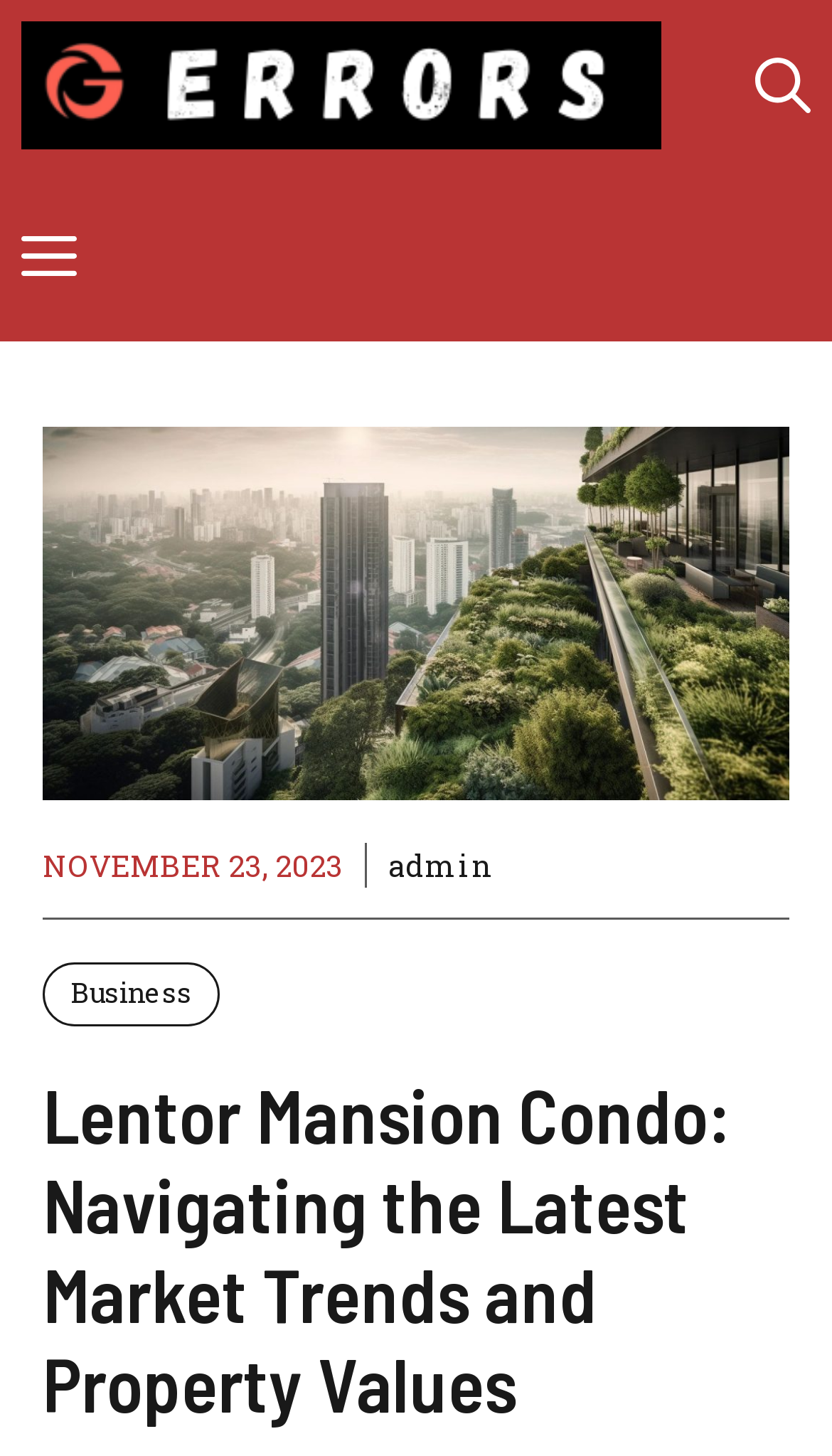Extract the main title from the webpage and generate its text.

Lentor Mansion Condo: Navigating the Latest Market Trends and Property Values